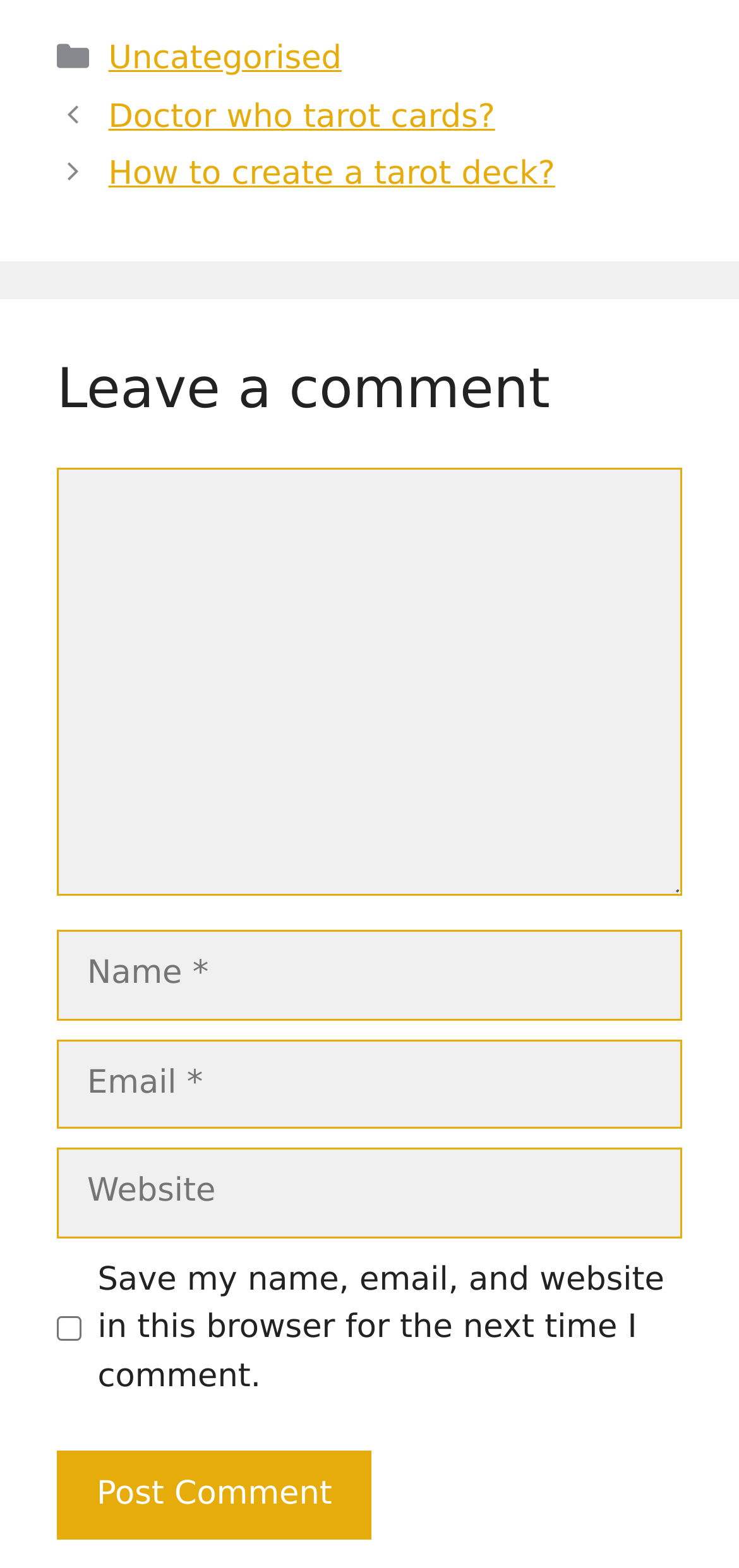Please answer the following question using a single word or phrase: 
What is the category of the first post?

Uncategorised